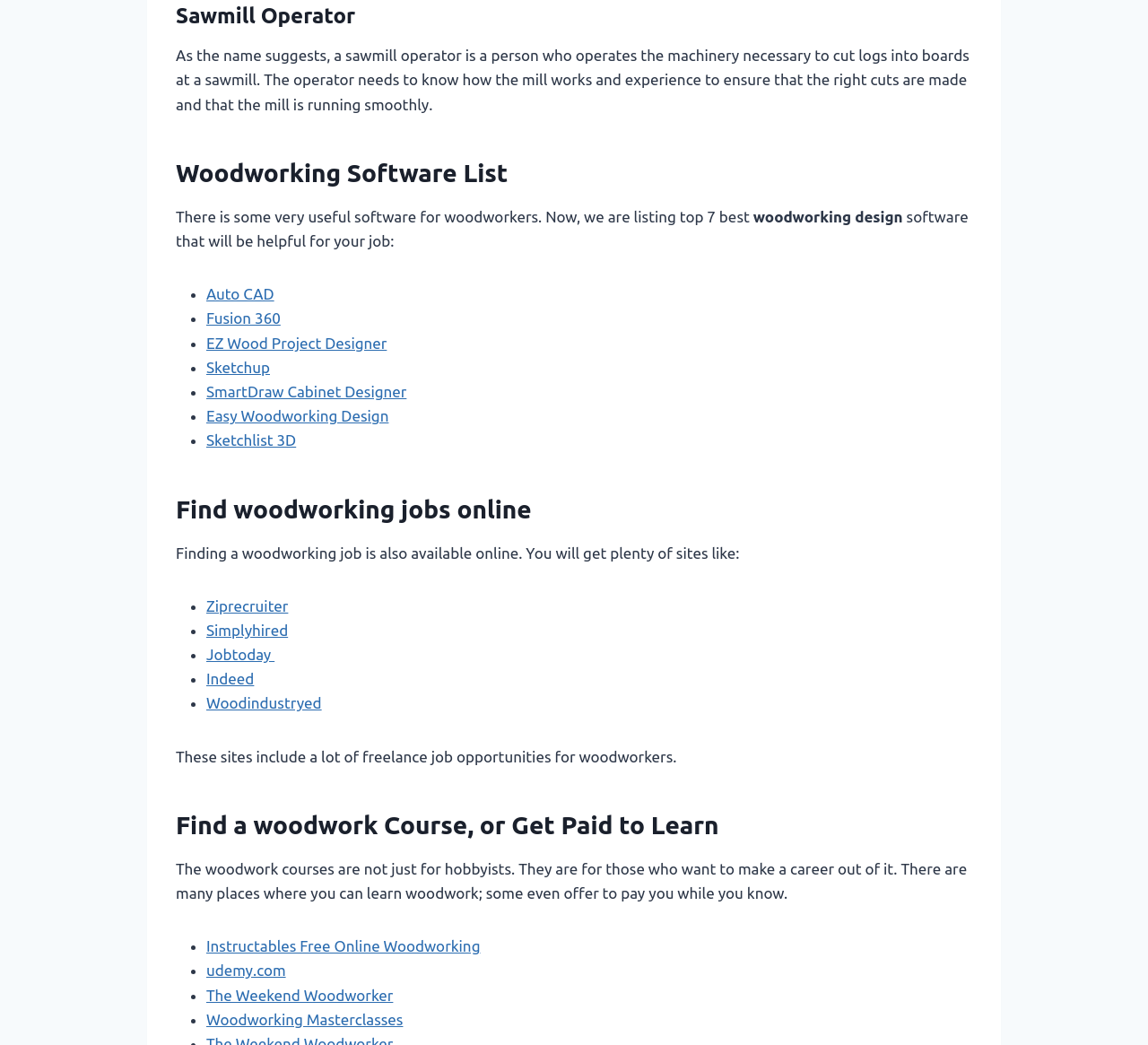How many online woodwork learning resources are listed?
Using the image as a reference, answer the question in detail.

The webpage lists 4 online woodwork learning resources, including Instructables Free Online Woodworking, udemy.com, The Weekend Woodworker, and Woodworking Masterclasses.